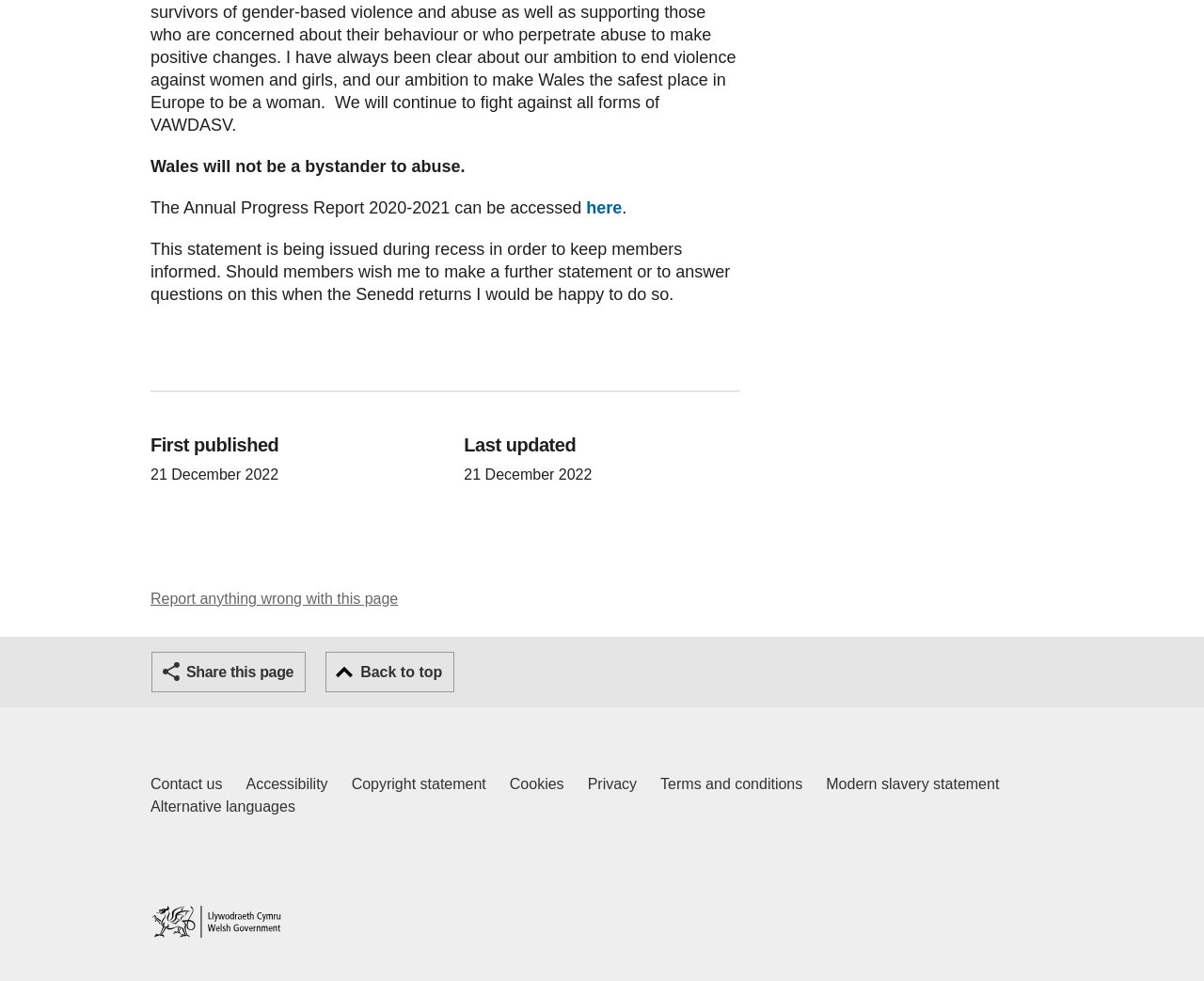Analyze the image and give a detailed response to the question:
What is the topic of the statement?

The topic of the statement is abuse, as indicated by the first sentence 'Wales will not be a bystander to abuse.'